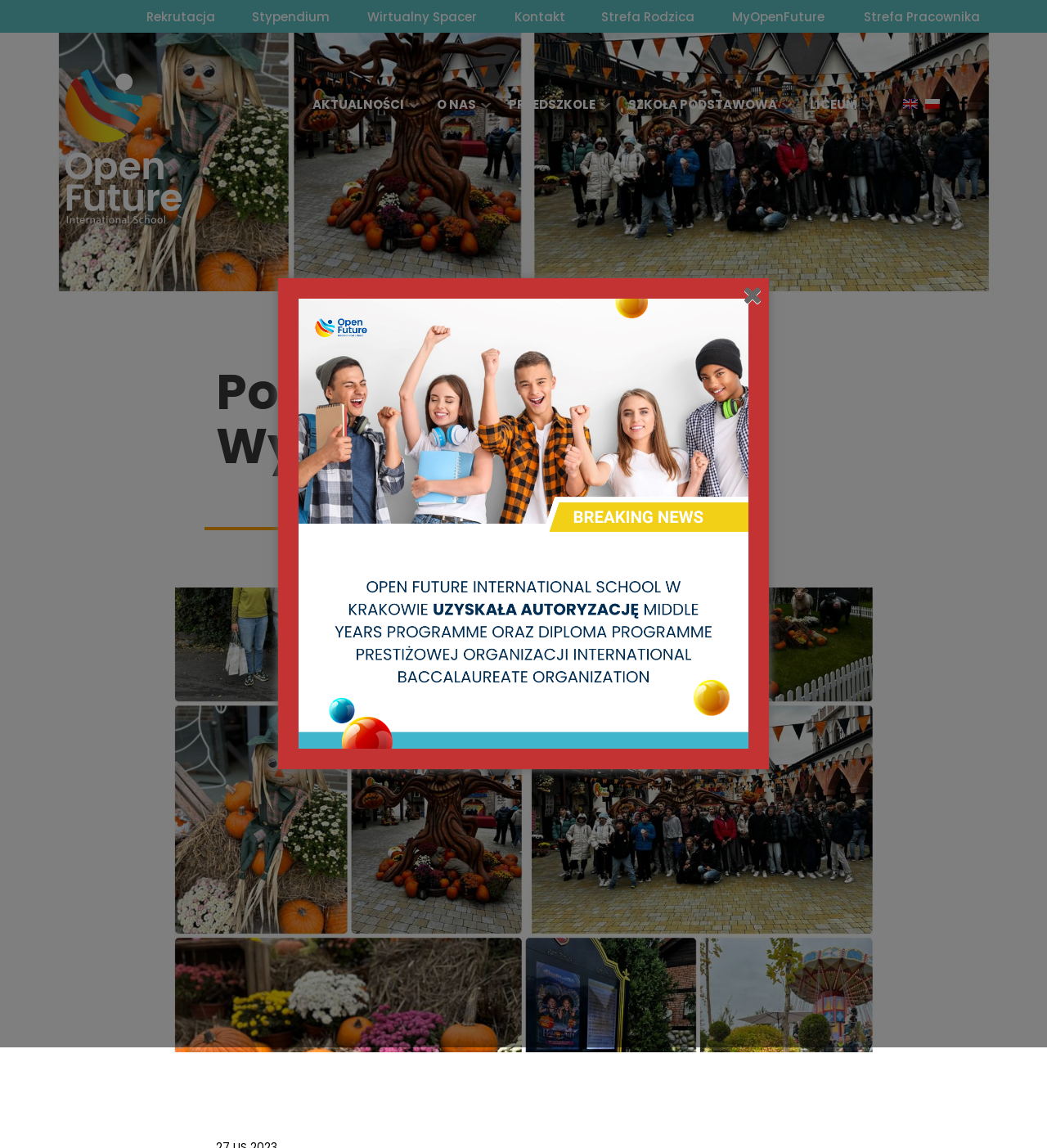What is the main focus of the webpage?
Using the image, answer in one word or phrase.

Youth exchange program